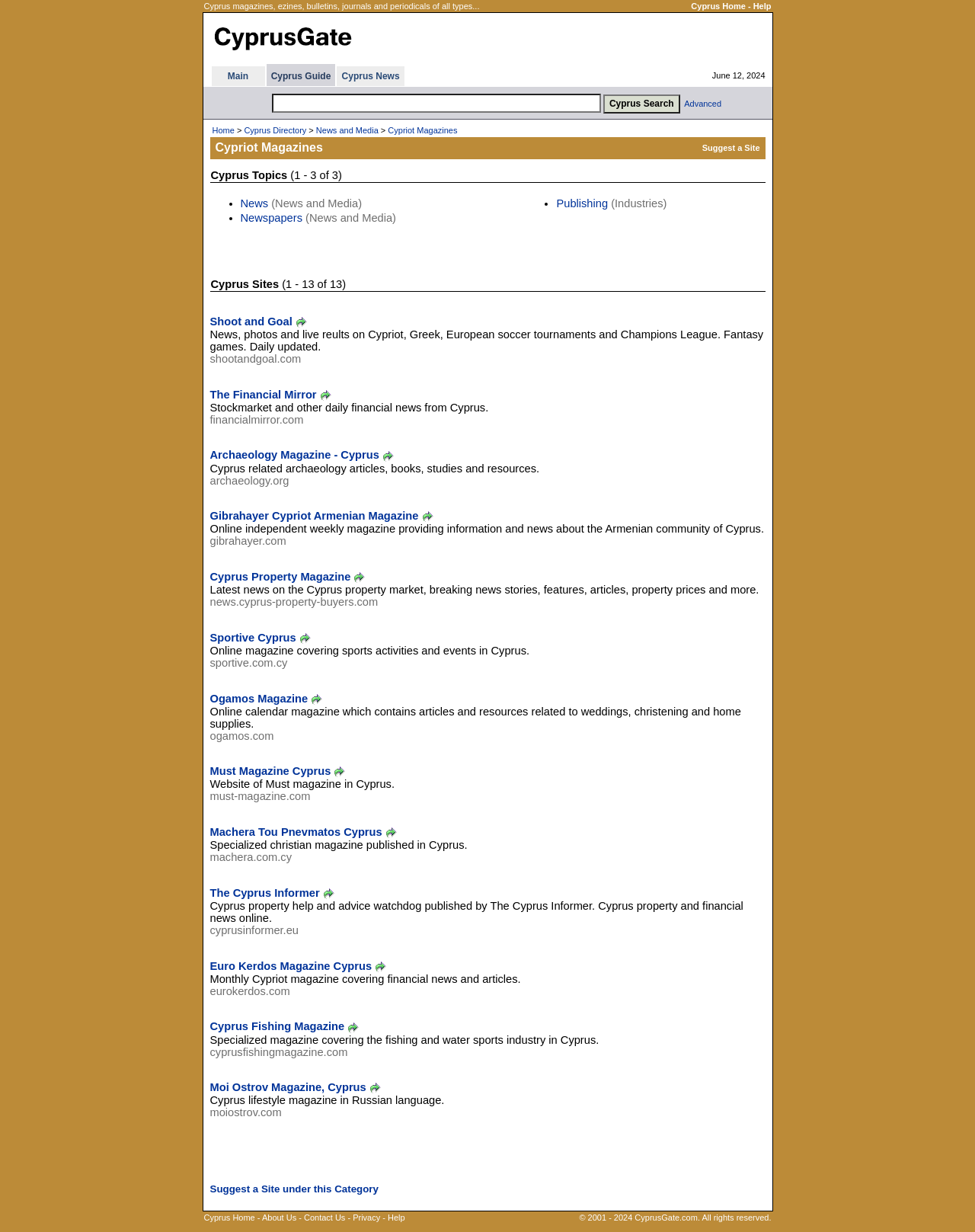Locate the bounding box coordinates of the area to click to fulfill this instruction: "Go to the 'Law Library'". The bounding box should be presented as four float numbers between 0 and 1, in the order [left, top, right, bottom].

None